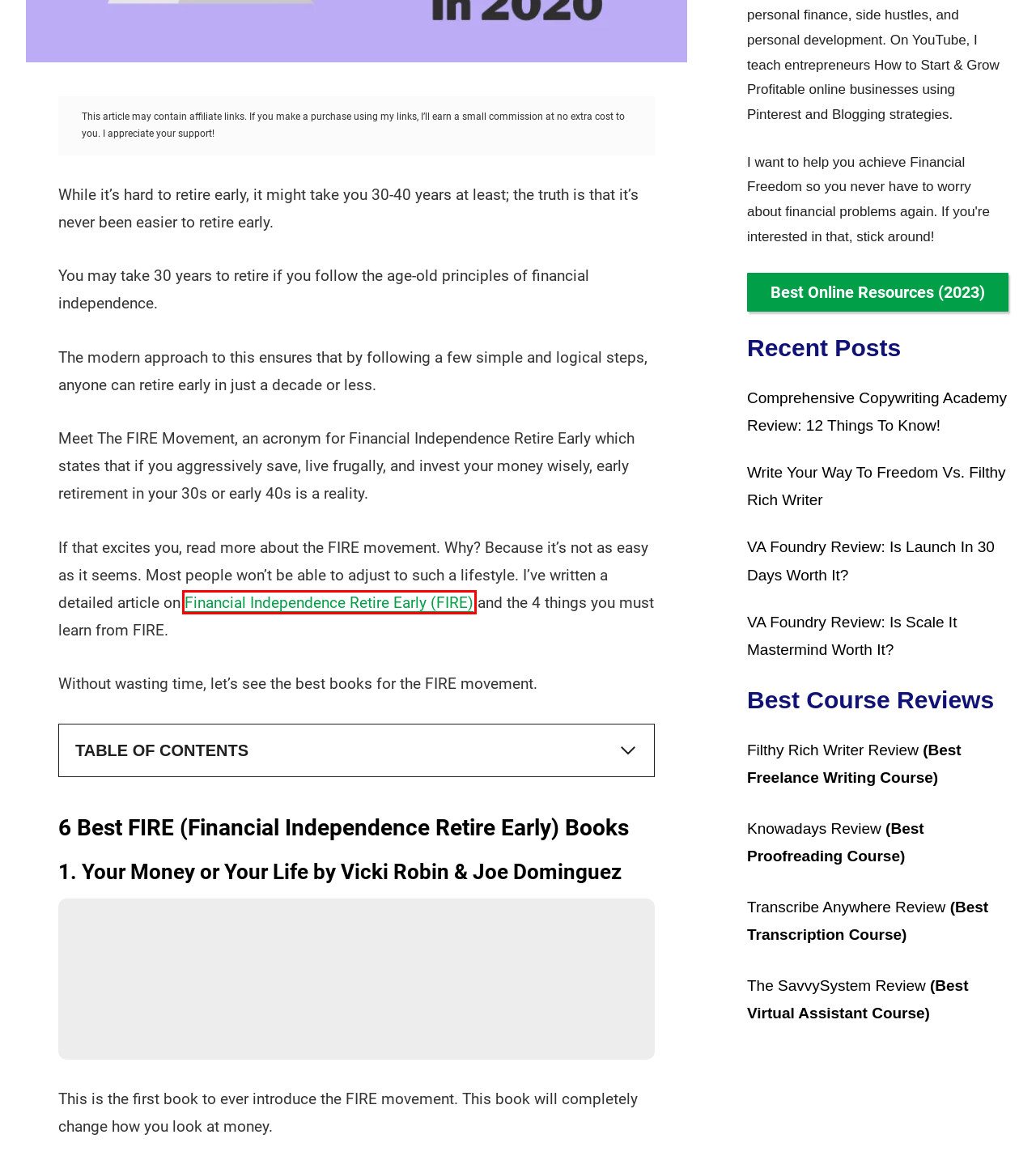You have a screenshot of a webpage with a red rectangle bounding box around a UI element. Choose the best description that matches the new page after clicking the element within the bounding box. The candidate descriptions are:
A. Write Your Way To Freedom Vs. Filthy Rich Writer
B. Transcribe Anywhere Review 2024: Is It Worth It?
C. The Savvy System Review: Best Virtual Assistant Course? (2024)
D. Resources | The Sage Millennial
E. Knowadays Proofreading Course Review: Is It Worth It?
F. What Is FIRE Movement? 4 Things To Learn From FIRE
G. VA Foundry Review: Is Scale It Mastermind Worth It?
H. Filthy Rich Writer Review: Best Copywriting Course? (2024)

F